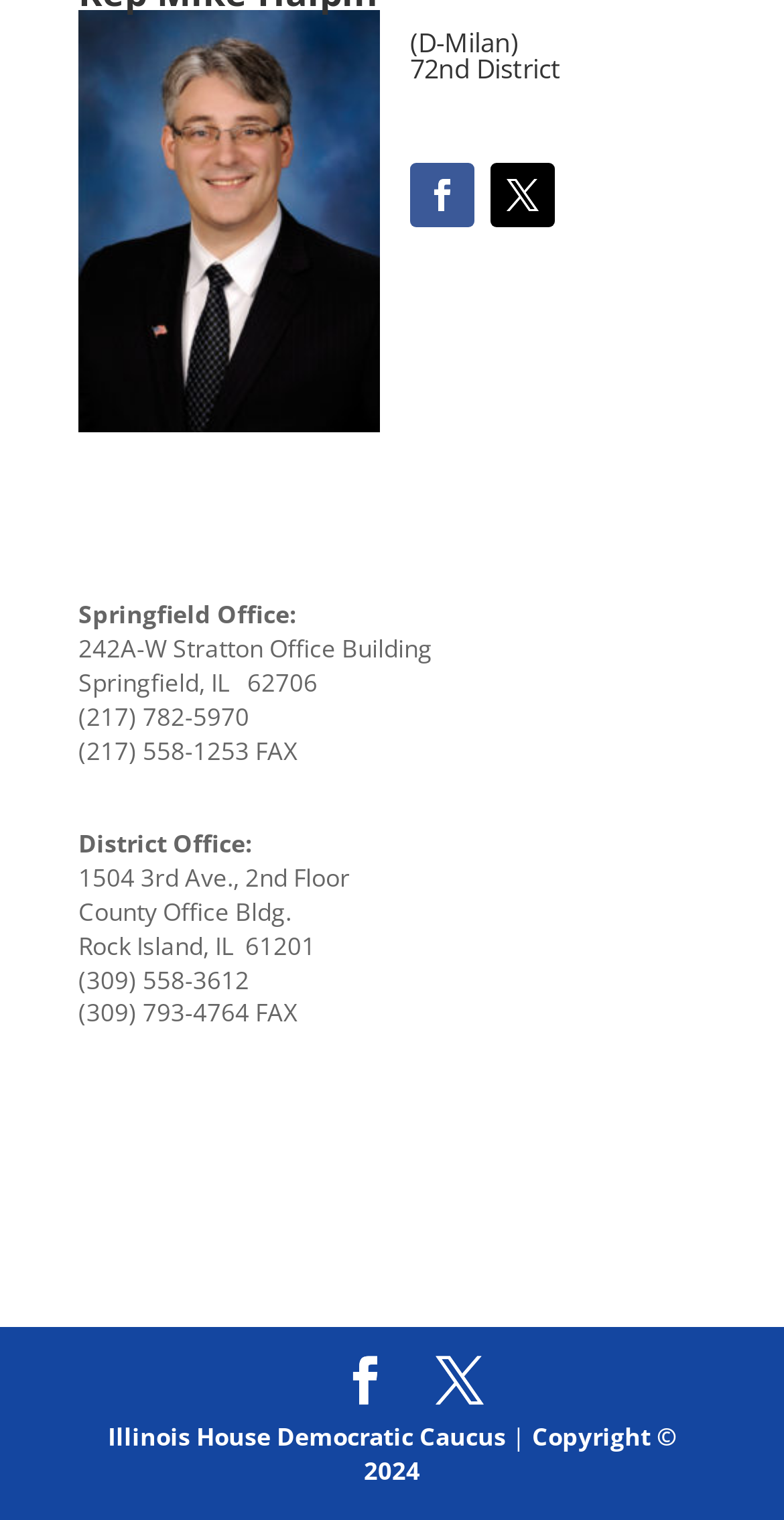Carefully examine the image and provide an in-depth answer to the question: What is the name of the representative?

The answer can be found by looking at the image element with the OCR text 'Rep Mike Halpin' at the top of the webpage.